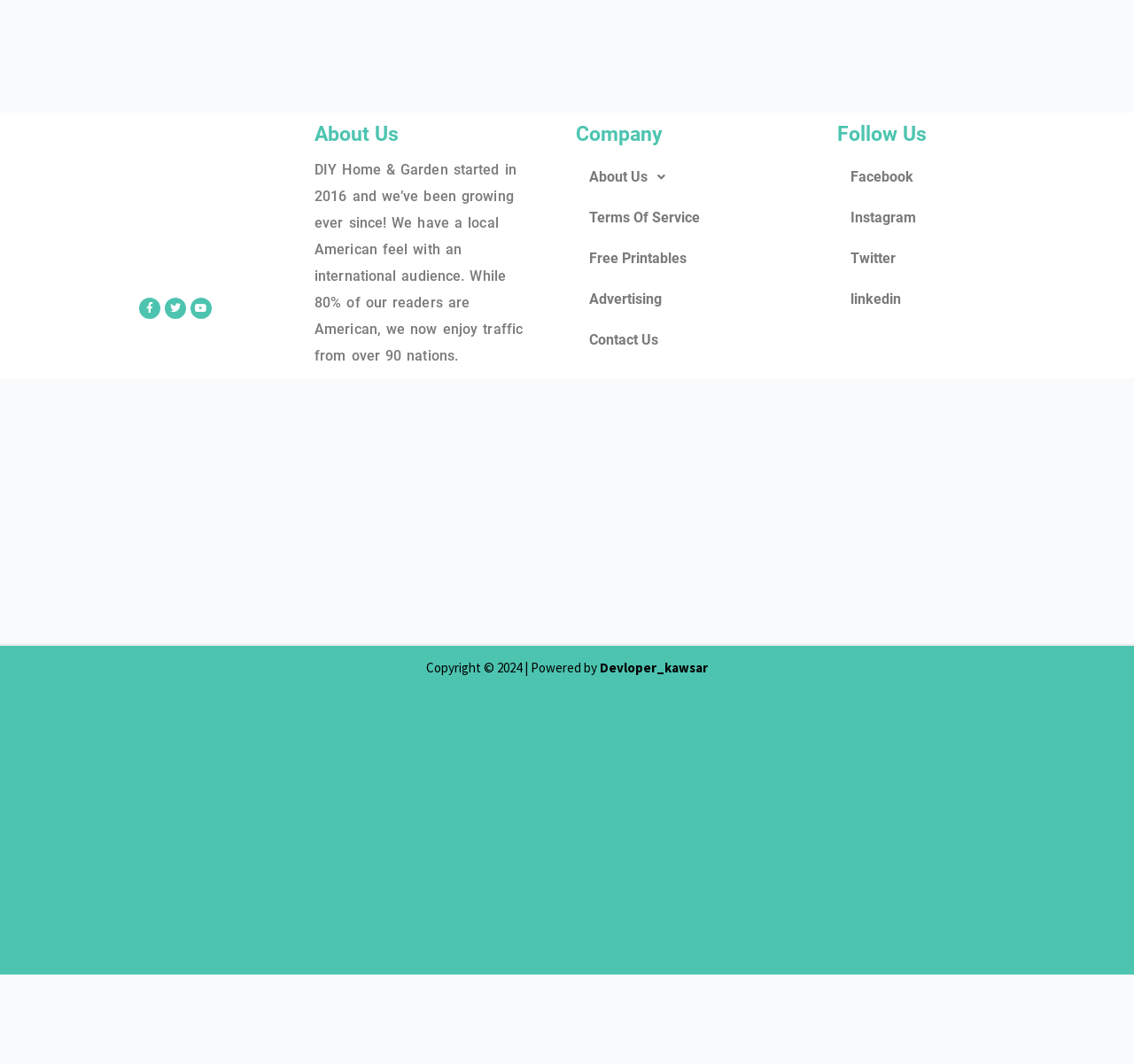What social media platforms can you follow the company on?
Using the image provided, answer with just one word or phrase.

Facebook, Twitter, Instagram, LinkedIn, Youtube